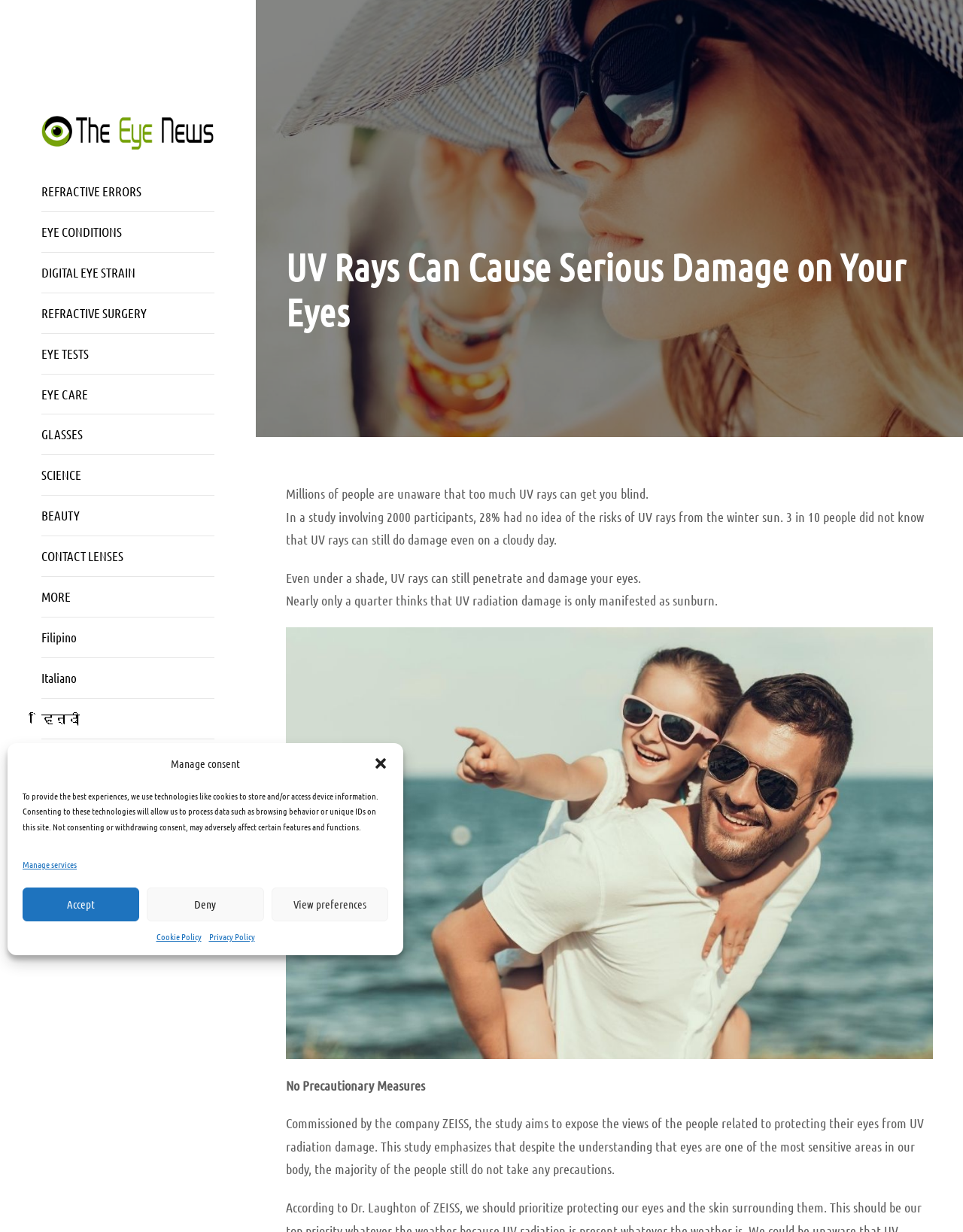Determine the bounding box coordinates of the target area to click to execute the following instruction: "Read the cookie policy."

[0.162, 0.754, 0.209, 0.766]